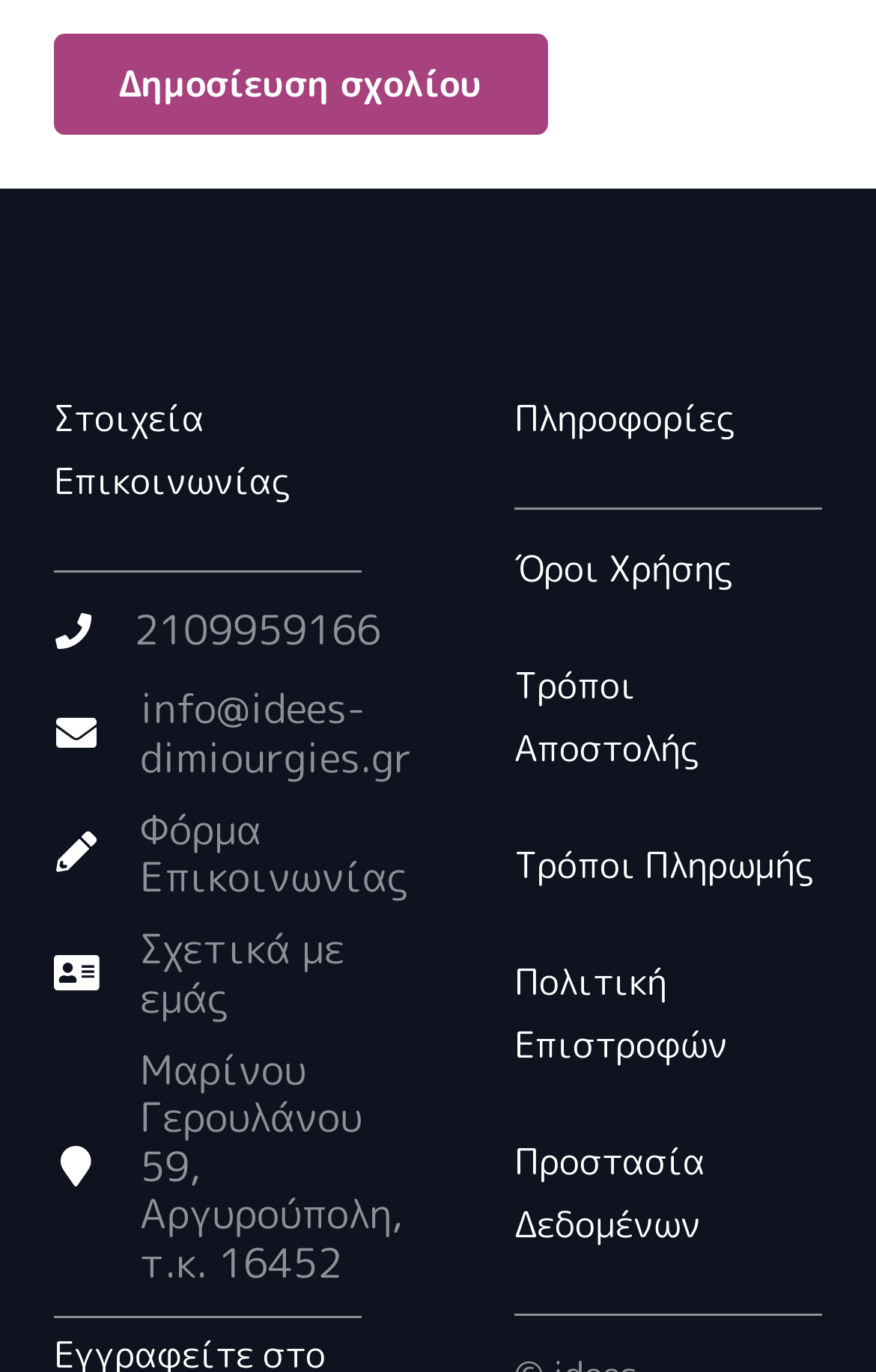What is the email address for contact?
Please provide a single word or phrase answer based on the image.

info@idees-dimiourgies.gr